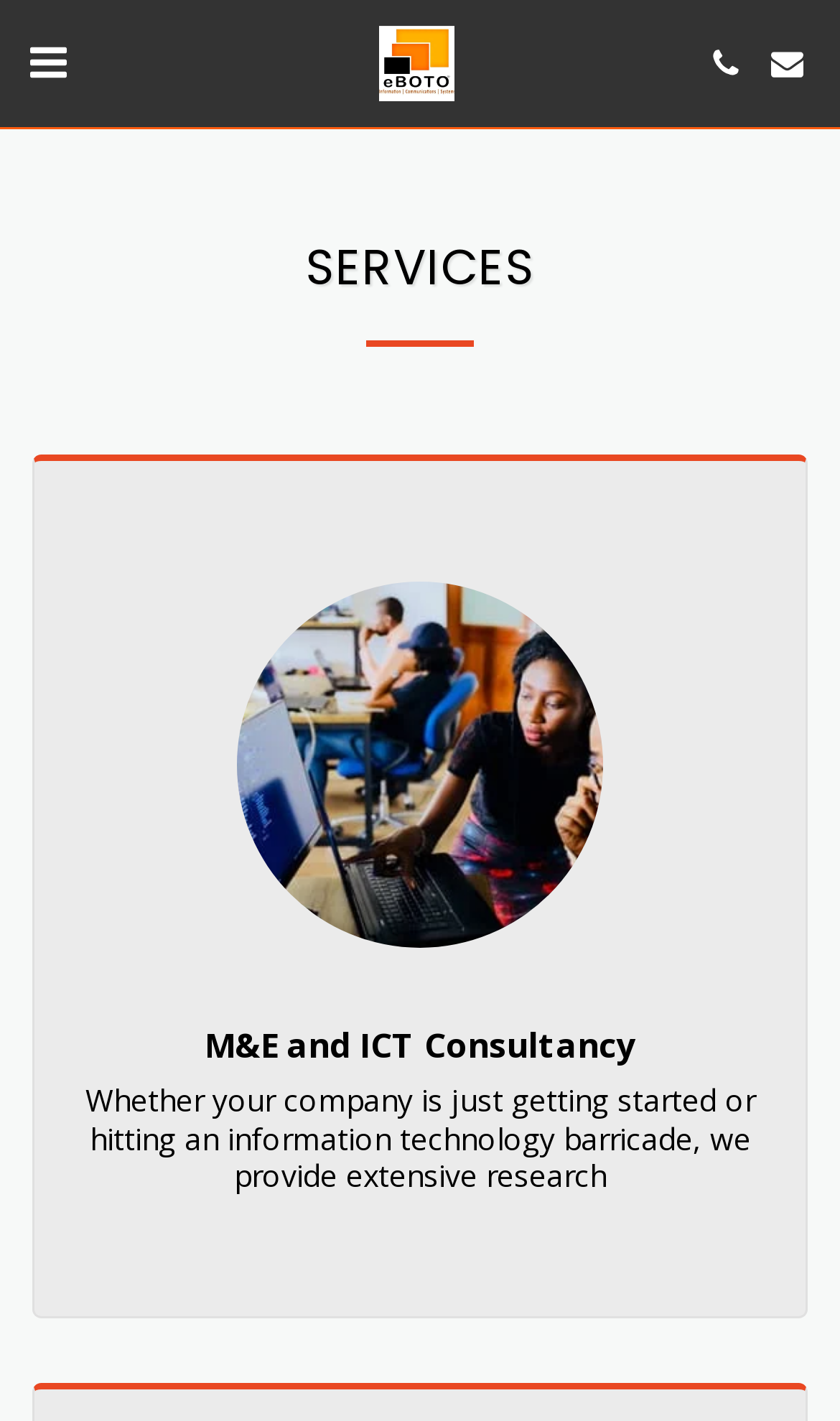How many buttons are on the top?
Based on the image, provide your answer in one word or phrase.

3